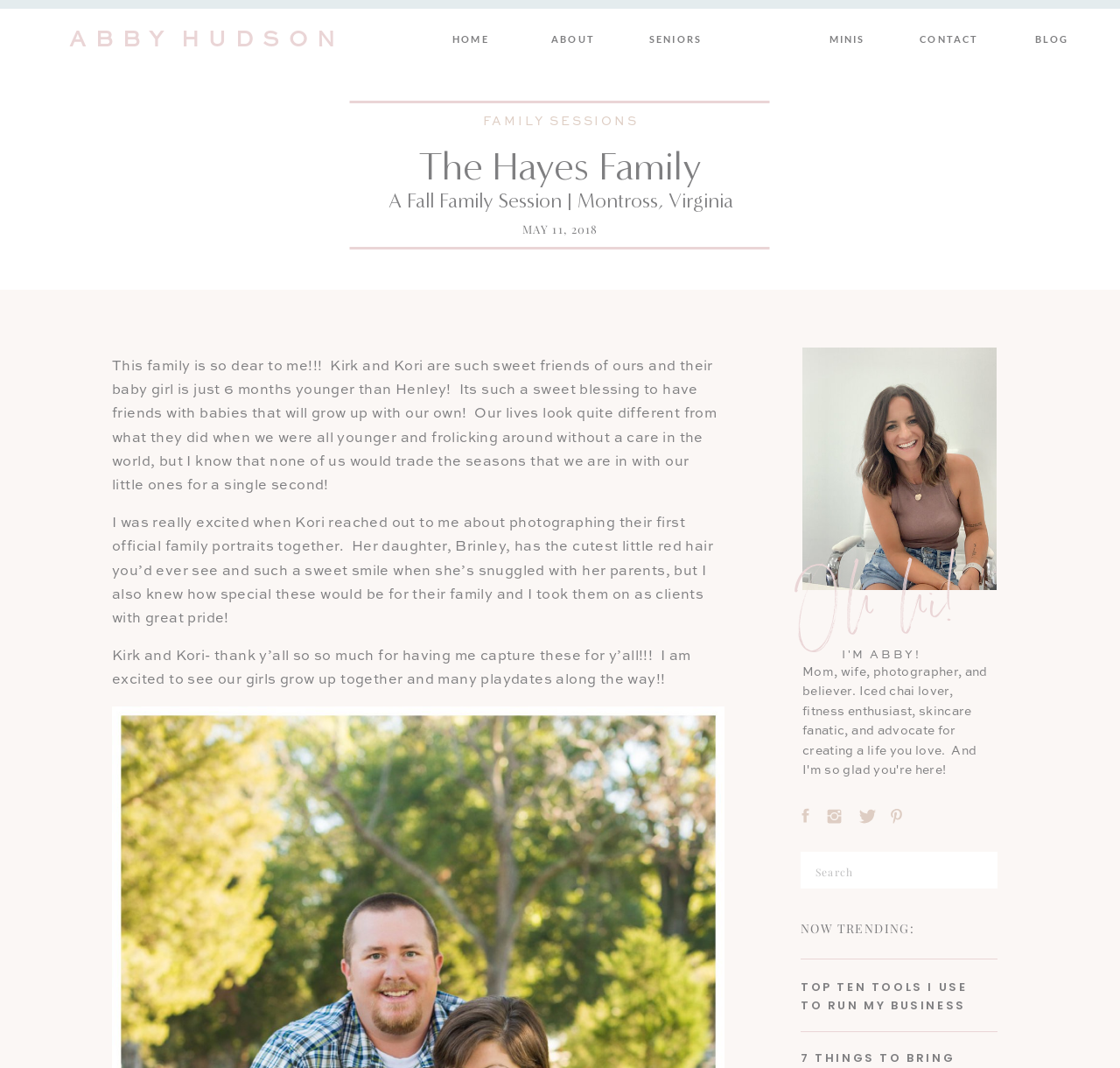Please study the image and answer the question comprehensively:
How many paragraphs of text are in the main content area?

I counted the number of paragraphs of text in the main content area and found that there are 3 paragraphs, which are the text about the Hayes family, the text about the photo shoot, and the text about the photographer's excitement.